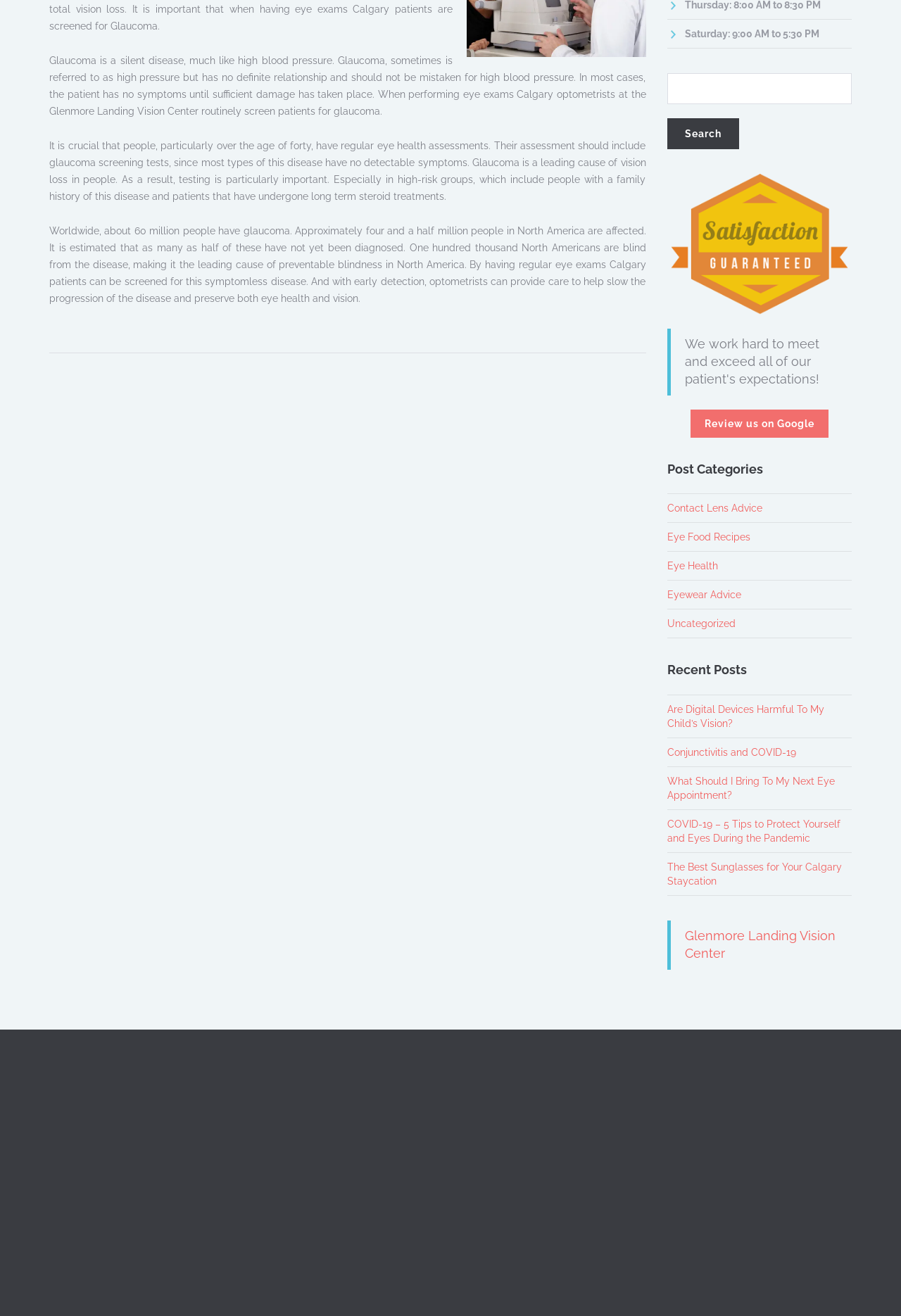Please provide a comprehensive answer to the question below using the information from the image: What is the address of Glenmore Landing Vision Center?

The address of Glenmore Landing Vision Center can be found in the 'Our Location' section, which states that the address is D168 1600 90 Ave., SW Calgary, T2V5A8.